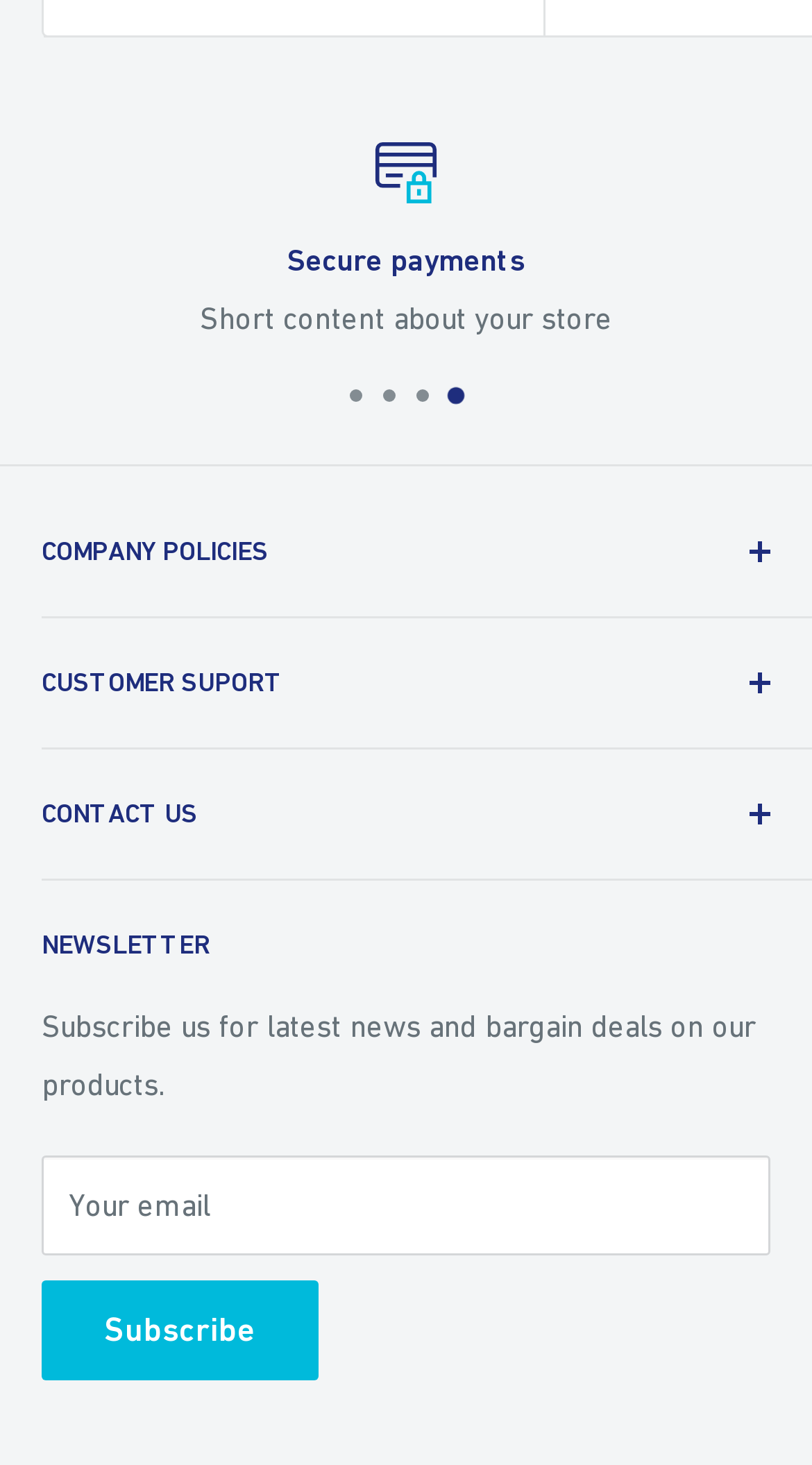Using the information in the image, give a comprehensive answer to the question: 
What is the address of Chase Direct?

The address of Chase Direct is mentioned in the 'CONTACT US' section at the bottom of the webpage. It is located at '58 Oldham Street, Manchester - M4 1LE, United Kingdom' with bounding box coordinates ranging from [0.051, 0.653, 0.351, 0.677] to [0.051, 0.762, 0.313, 0.786].